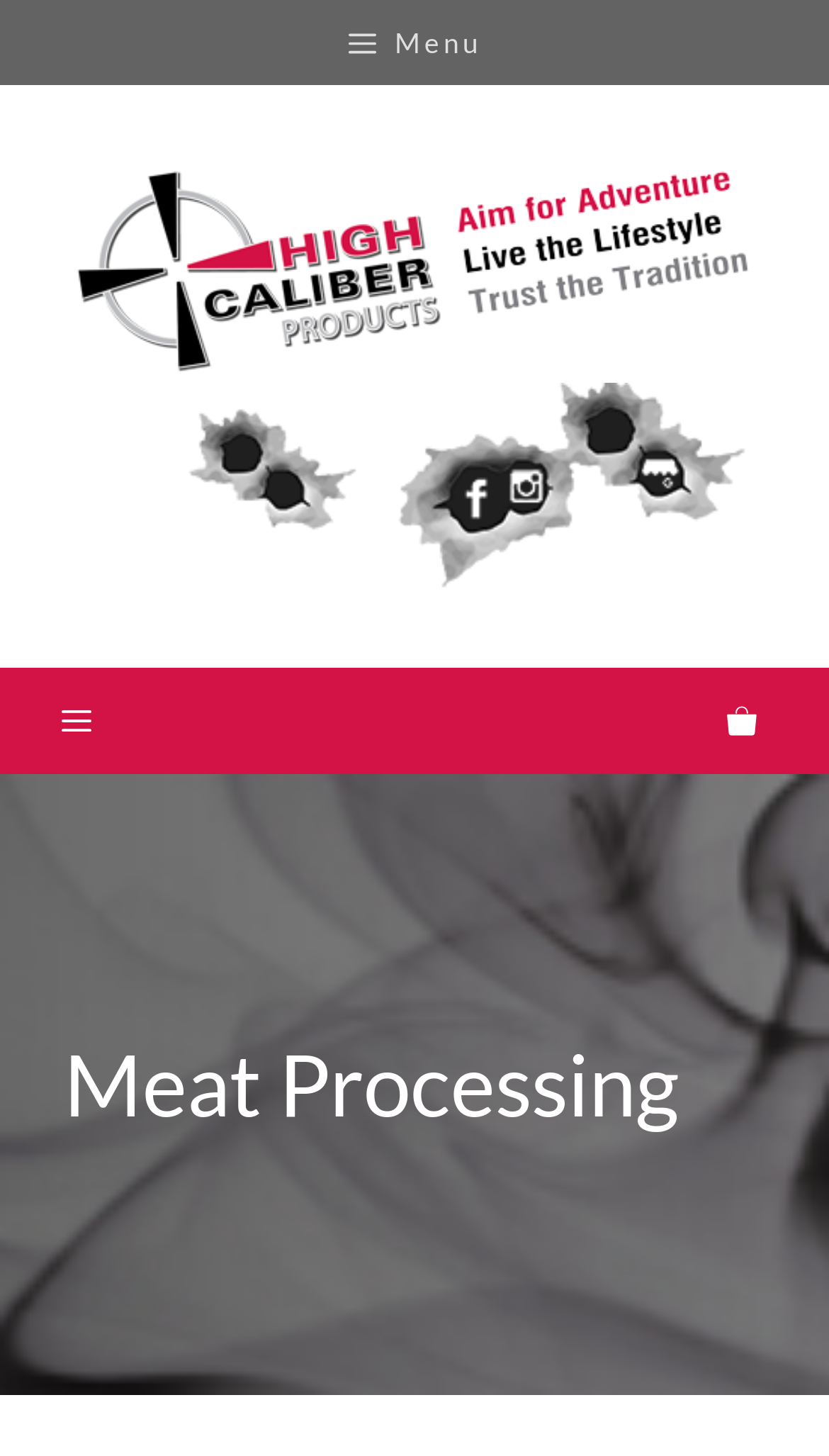Identify the bounding box for the UI element described as: "alt="High Caliber Products"". Ensure the coordinates are four float numbers between 0 and 1, formatted as [left, top, right, bottom].

[0.077, 0.163, 0.923, 0.195]